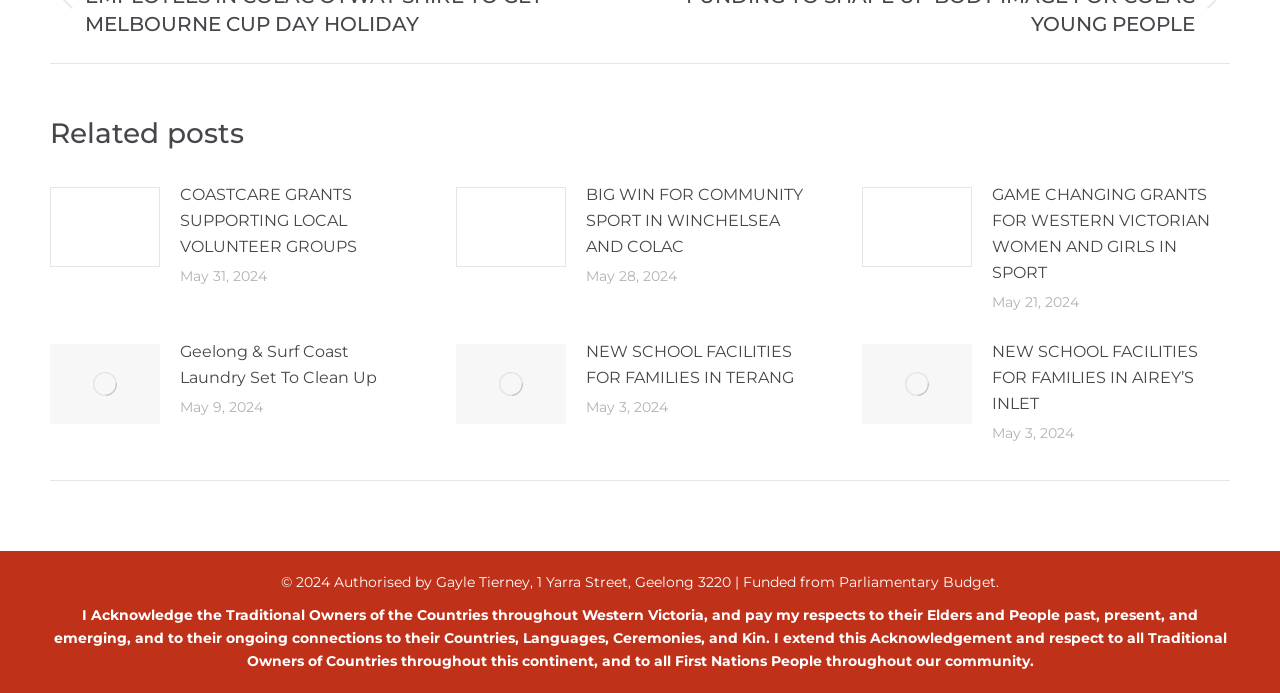Pinpoint the bounding box coordinates of the clickable area needed to execute the instruction: "View post 'Geelong & Surf Coast Laundry Set To Clean Up'". The coordinates should be specified as four float numbers between 0 and 1, i.e., [left, top, right, bottom].

[0.141, 0.489, 0.317, 0.564]